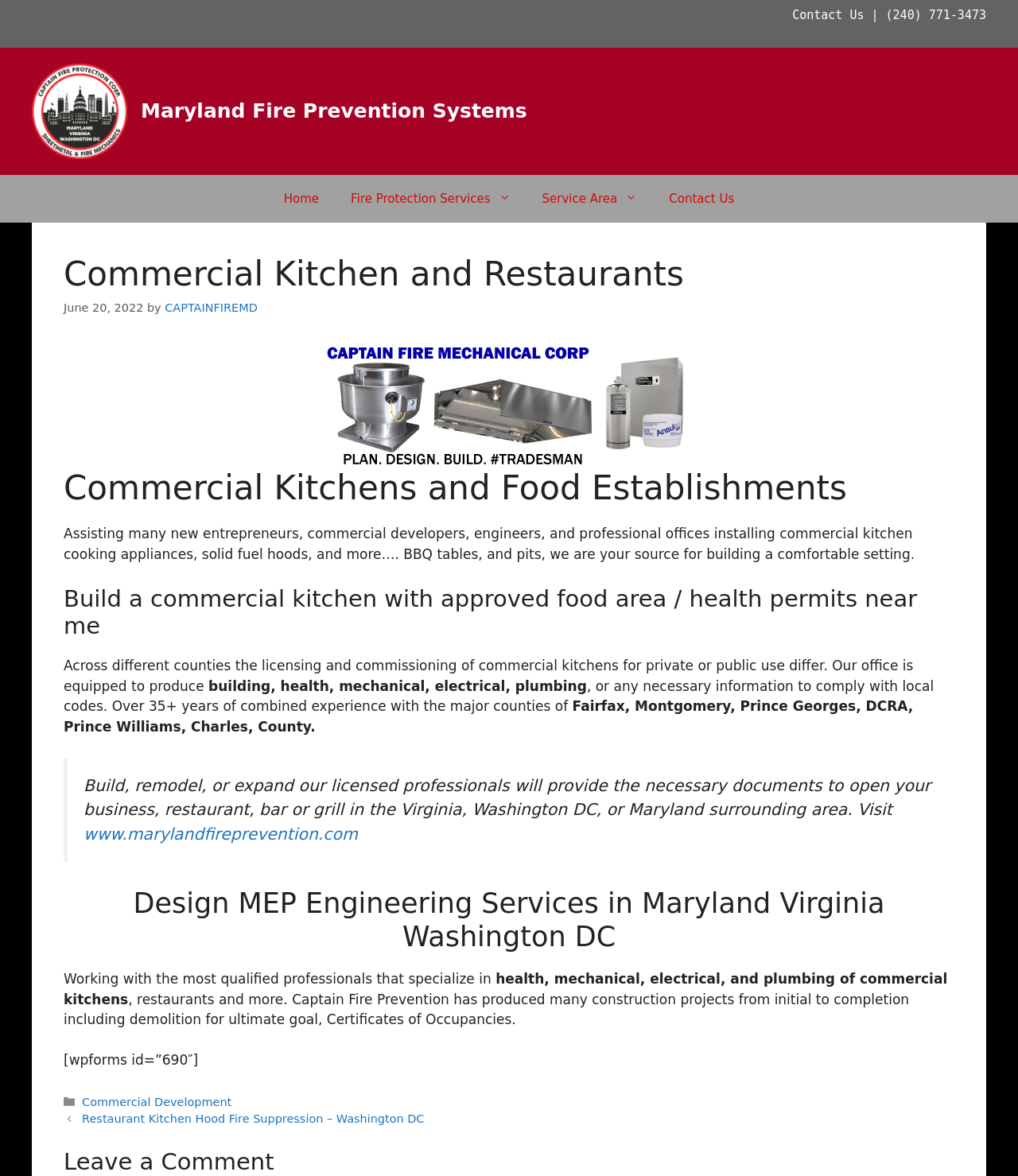Please identify the bounding box coordinates of the area I need to click to accomplish the following instruction: "Learn about fire protection services".

[0.329, 0.148, 0.517, 0.189]